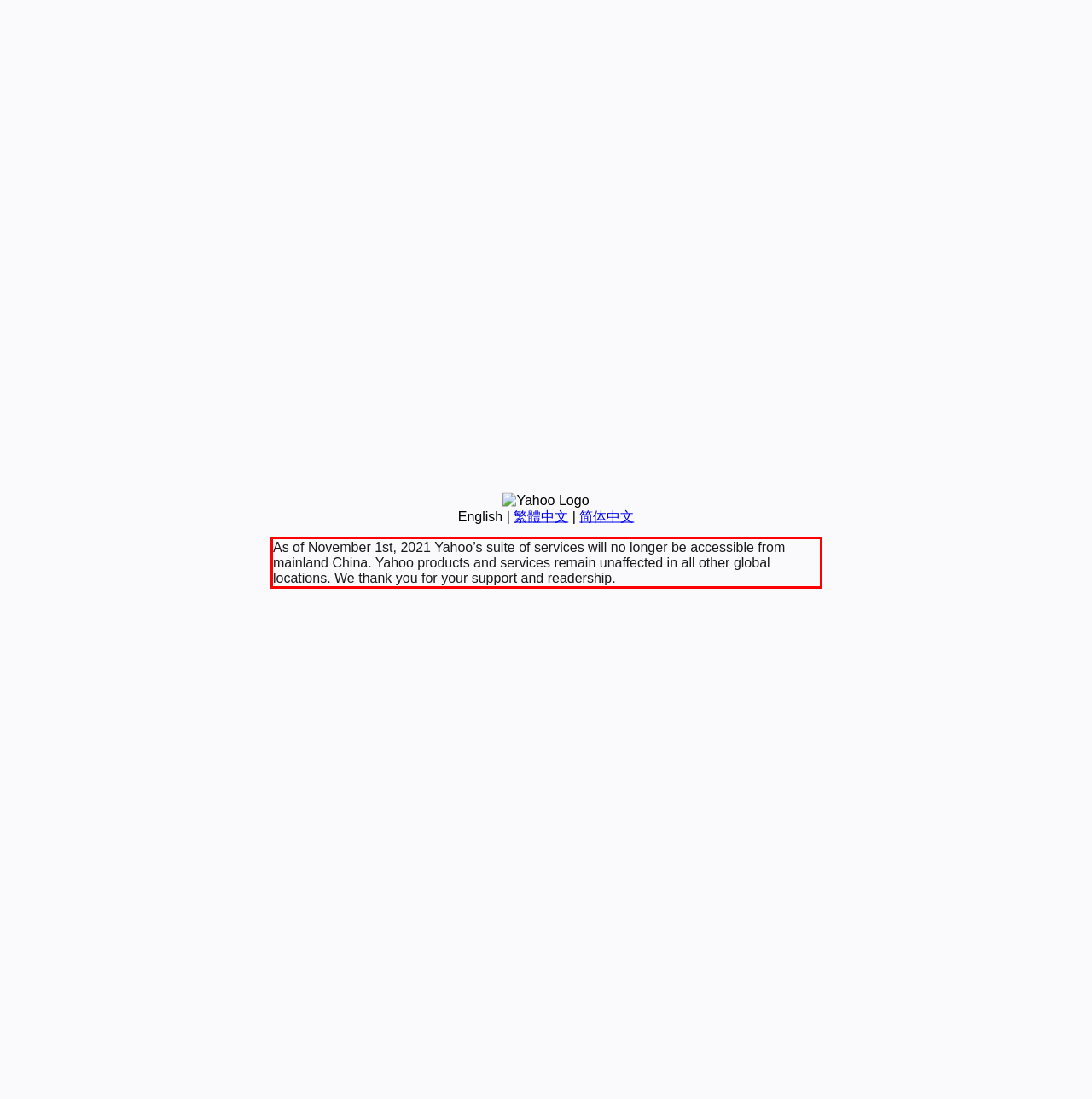Please extract the text content within the red bounding box on the webpage screenshot using OCR.

As of November 1st, 2021 Yahoo’s suite of services will no longer be accessible from mainland China. Yahoo products and services remain unaffected in all other global locations. We thank you for your support and readership.